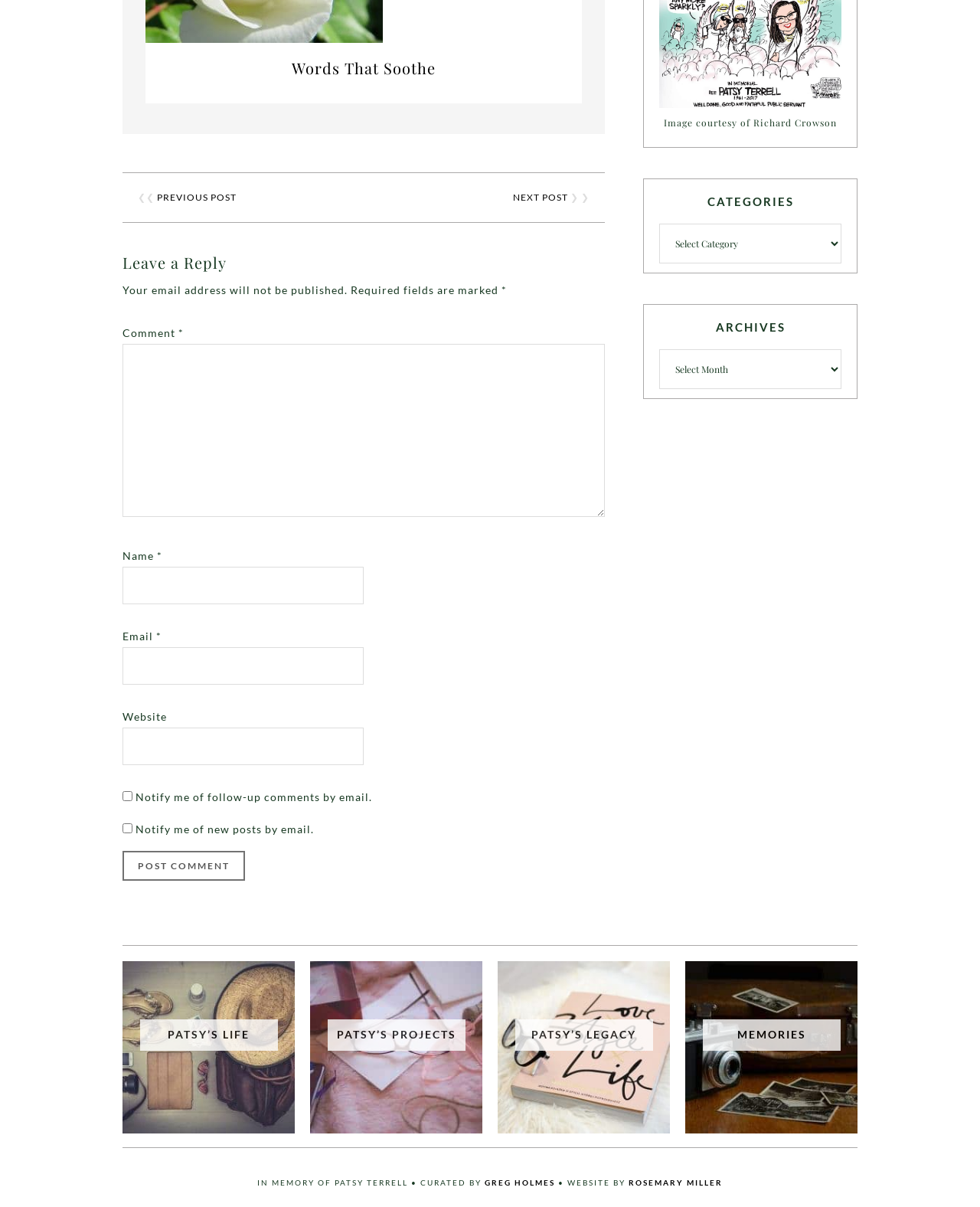What is the name of the website designer?
Identify the answer in the screenshot and reply with a single word or phrase.

Rosemary Miller